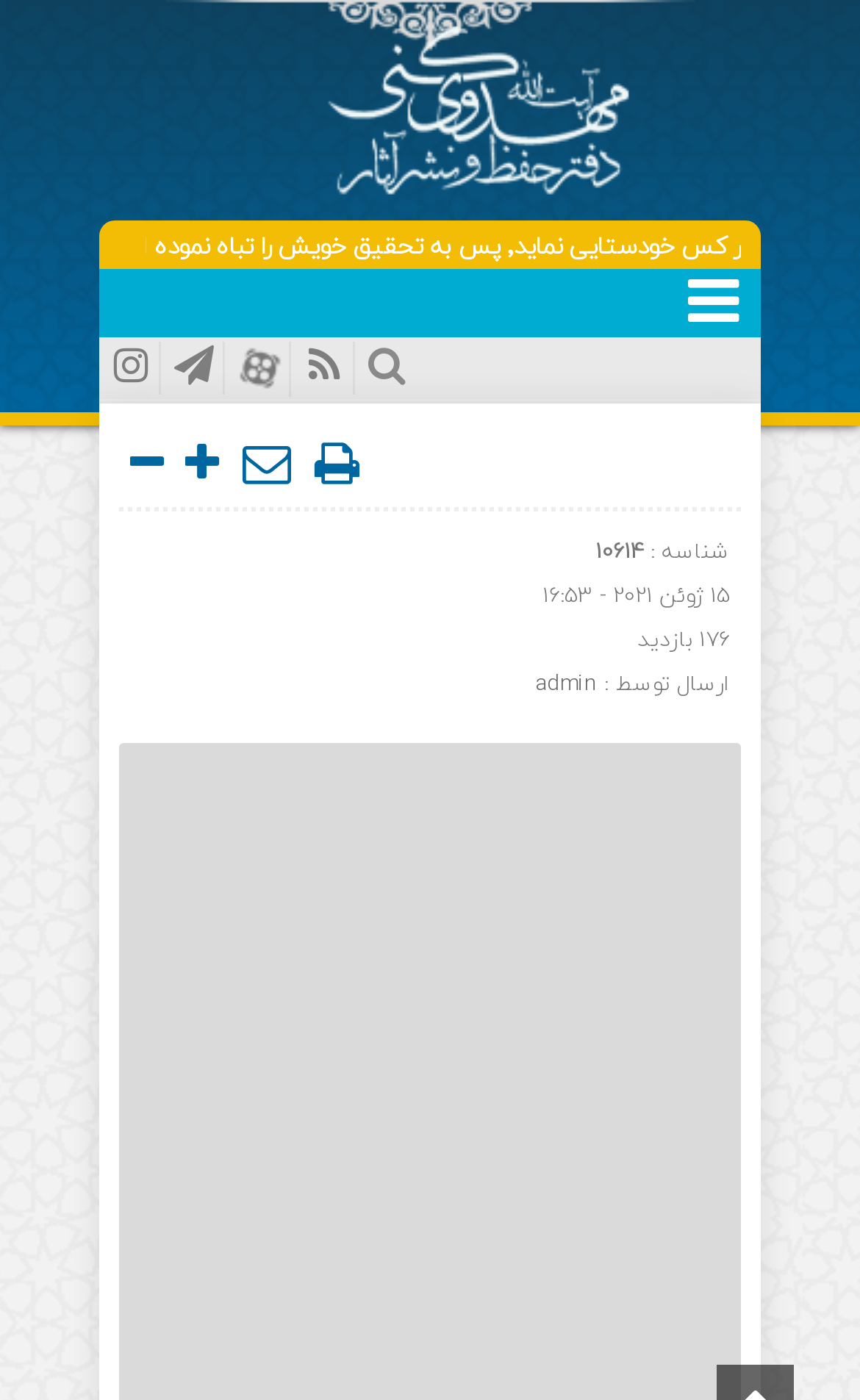What is the identifier of the post?
Using the picture, provide a one-word or short phrase answer.

10614